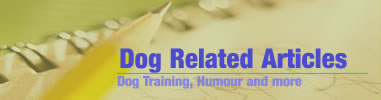Give an elaborate caption for the image.

The image features a vibrant header titled "Dog Related Articles," set against a softly blurred background that includes elements of a notepad and pencil, suggesting a focus on writing or note-taking. The text is prominently displayed in bold blue letters, underscoring the theme of canine companionship and knowledge sharing. Below the main title, a subtitle reads "Dog Training, Humour and more," highlighting the variety of content available, from educational resources on training techniques to light-hearted articles. This inviting layout encourages dog enthusiasts to explore a range of topics associated with pet care and the joys of dog ownership.